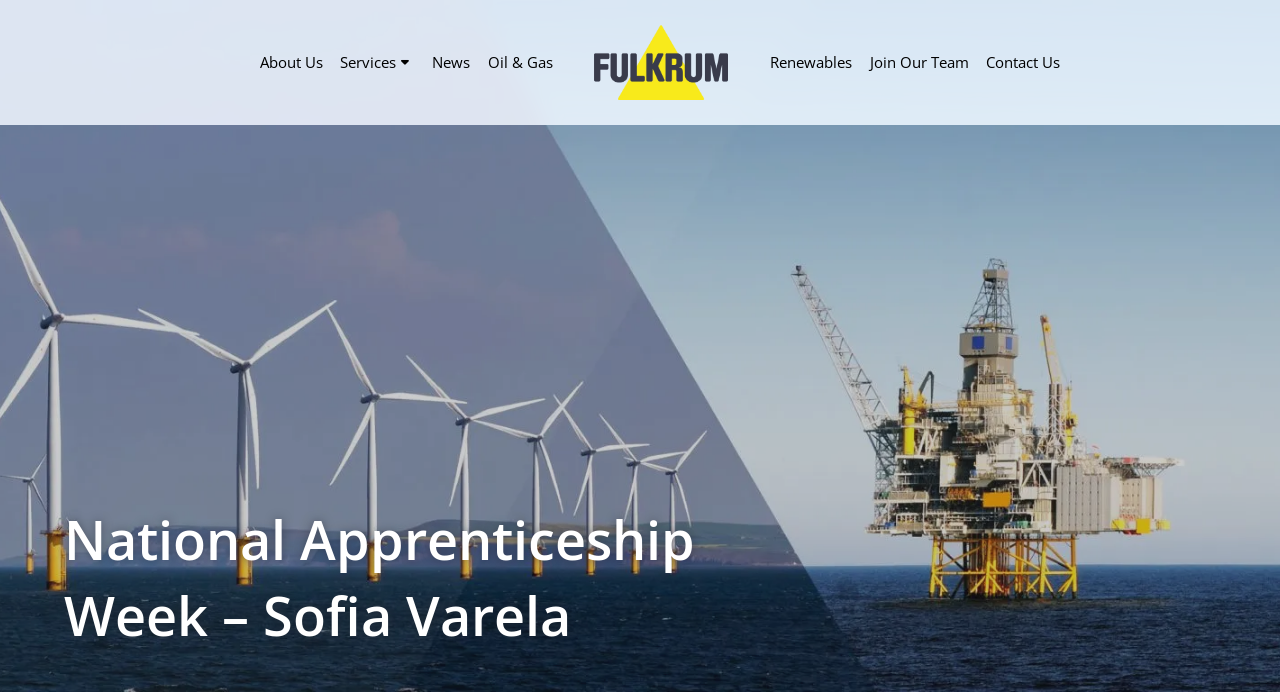Using the webpage screenshot, find the UI element described by Services. Provide the bounding box coordinates in the format (top-left x, top-left y, bottom-right x, bottom-right y), ensuring all values are floating point numbers between 0 and 1.

[0.264, 0.068, 0.326, 0.111]